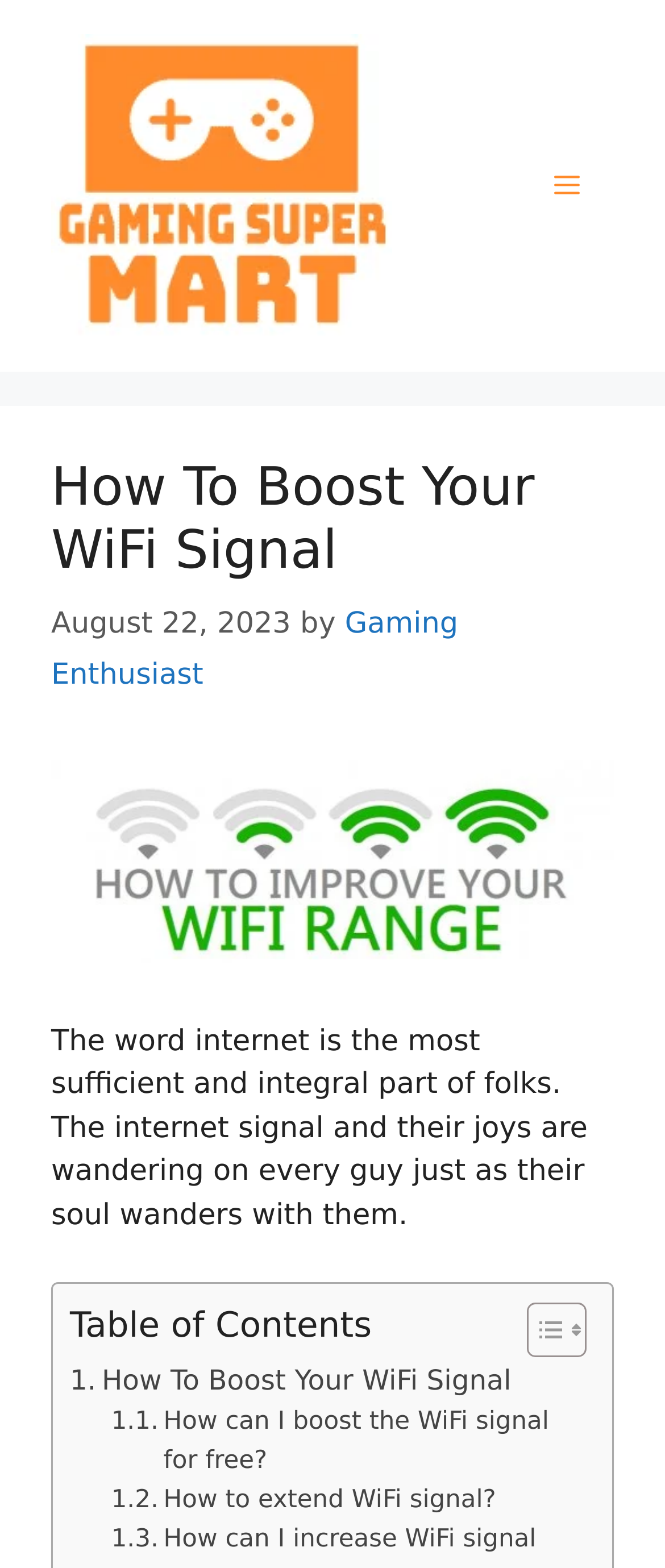Please find the top heading of the webpage and generate its text.

How To Boost Your WiFi Signal